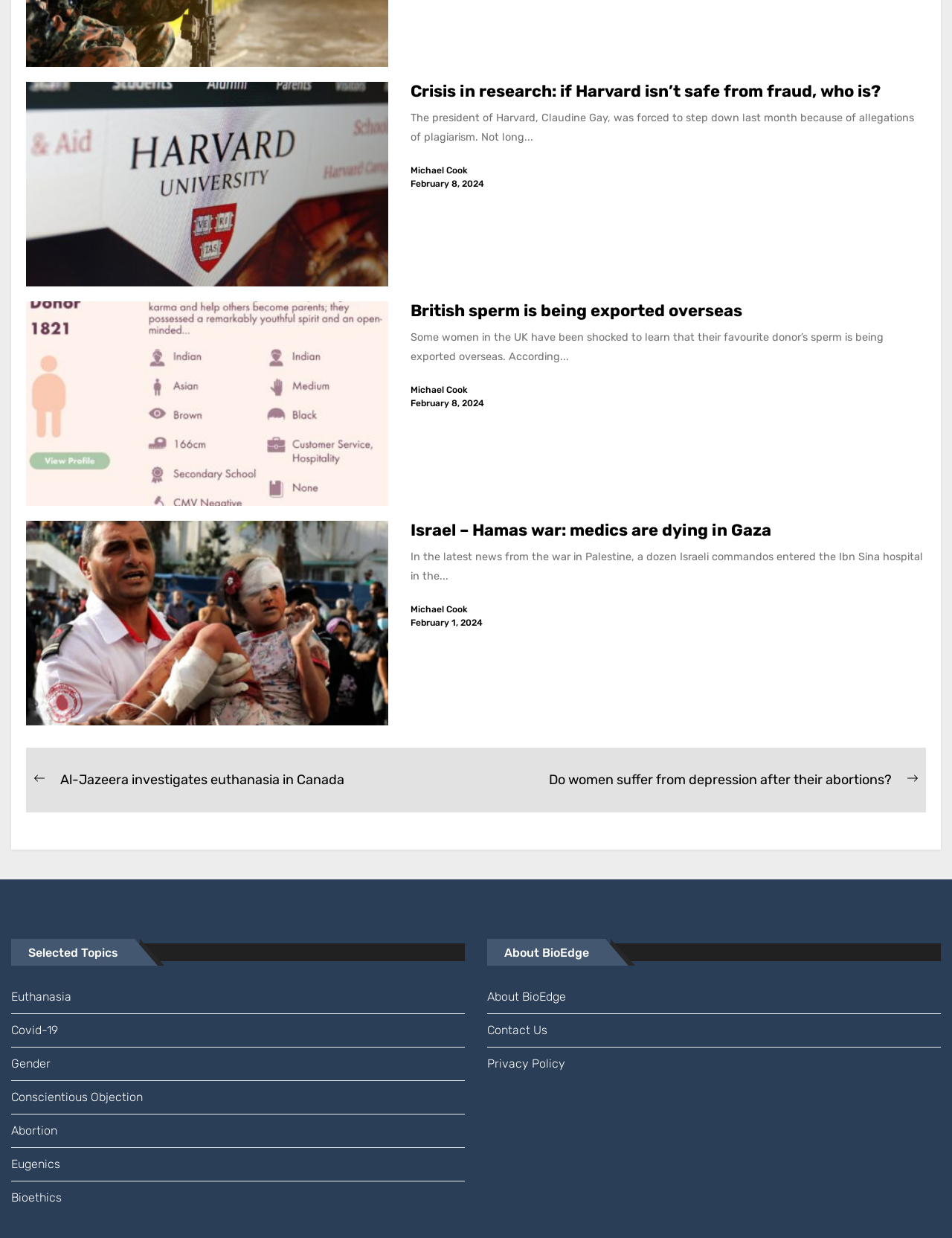Provide a single word or phrase to answer the given question: 
What is the purpose of the 'Post navigation' section?

To navigate to previous or next post